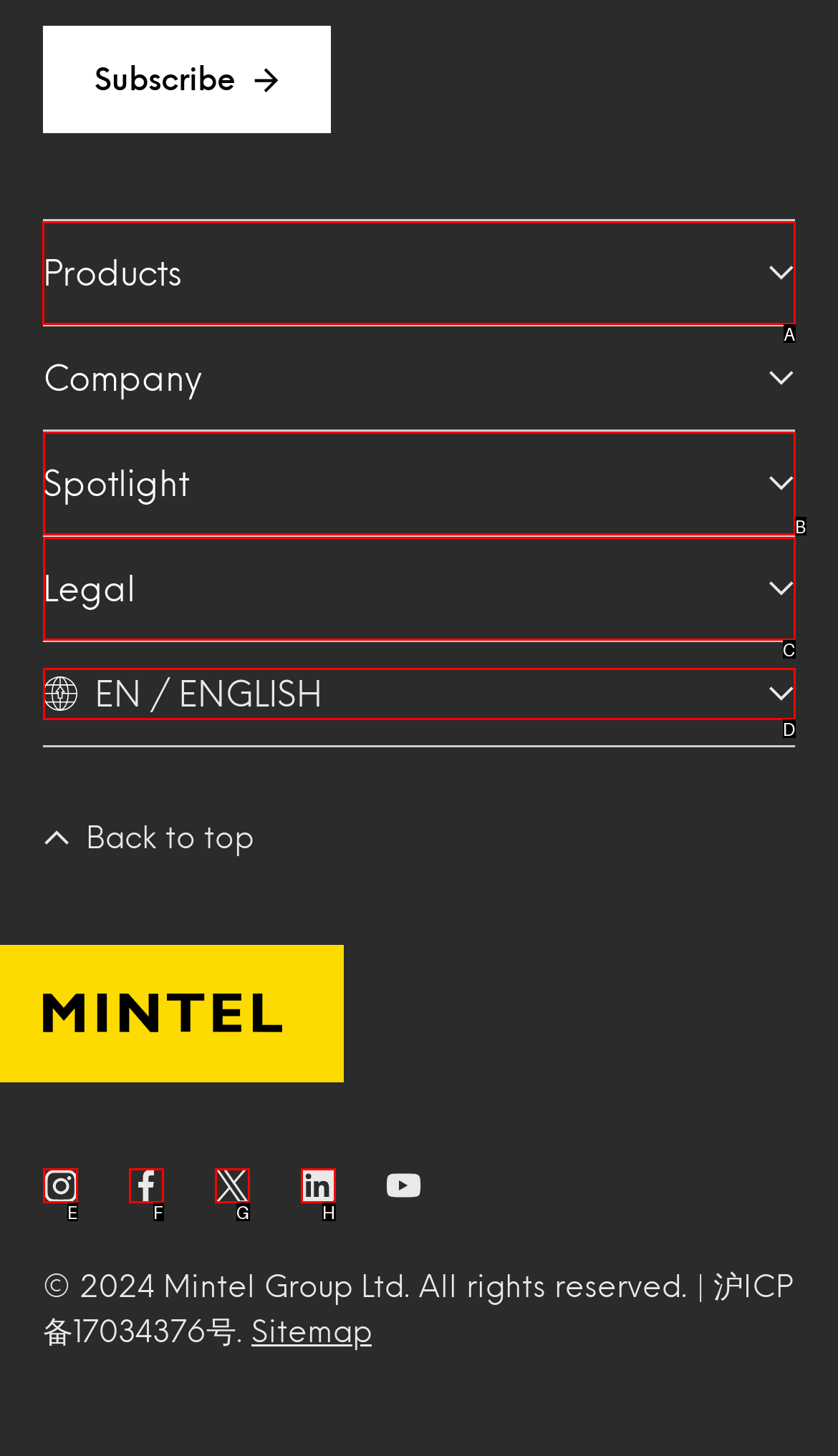Please indicate which option's letter corresponds to the task: View products by examining the highlighted elements in the screenshot.

A